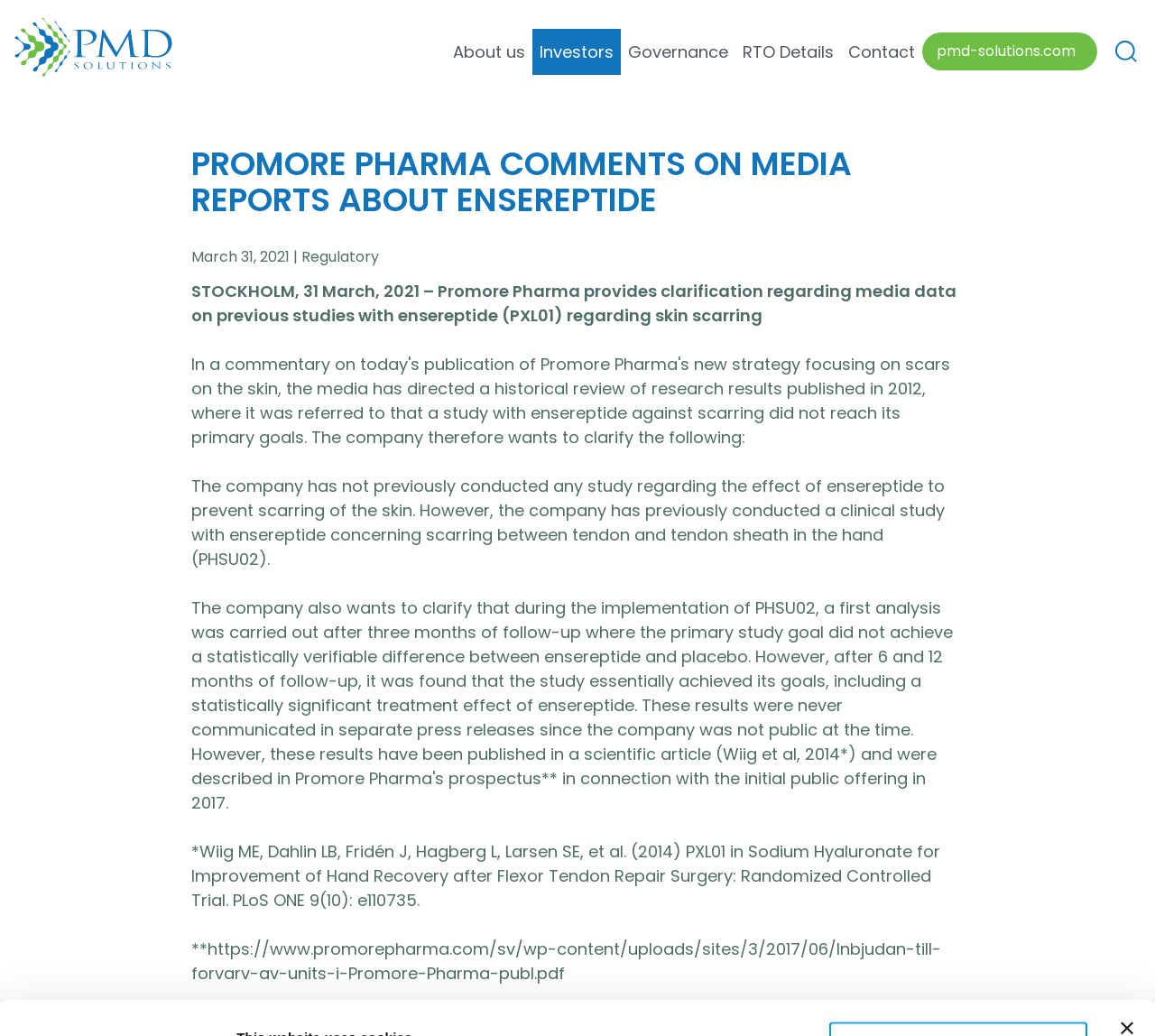Locate the bounding box coordinates of the clickable area needed to fulfill the instruction: "Learn more about the roles of a service manager".

None